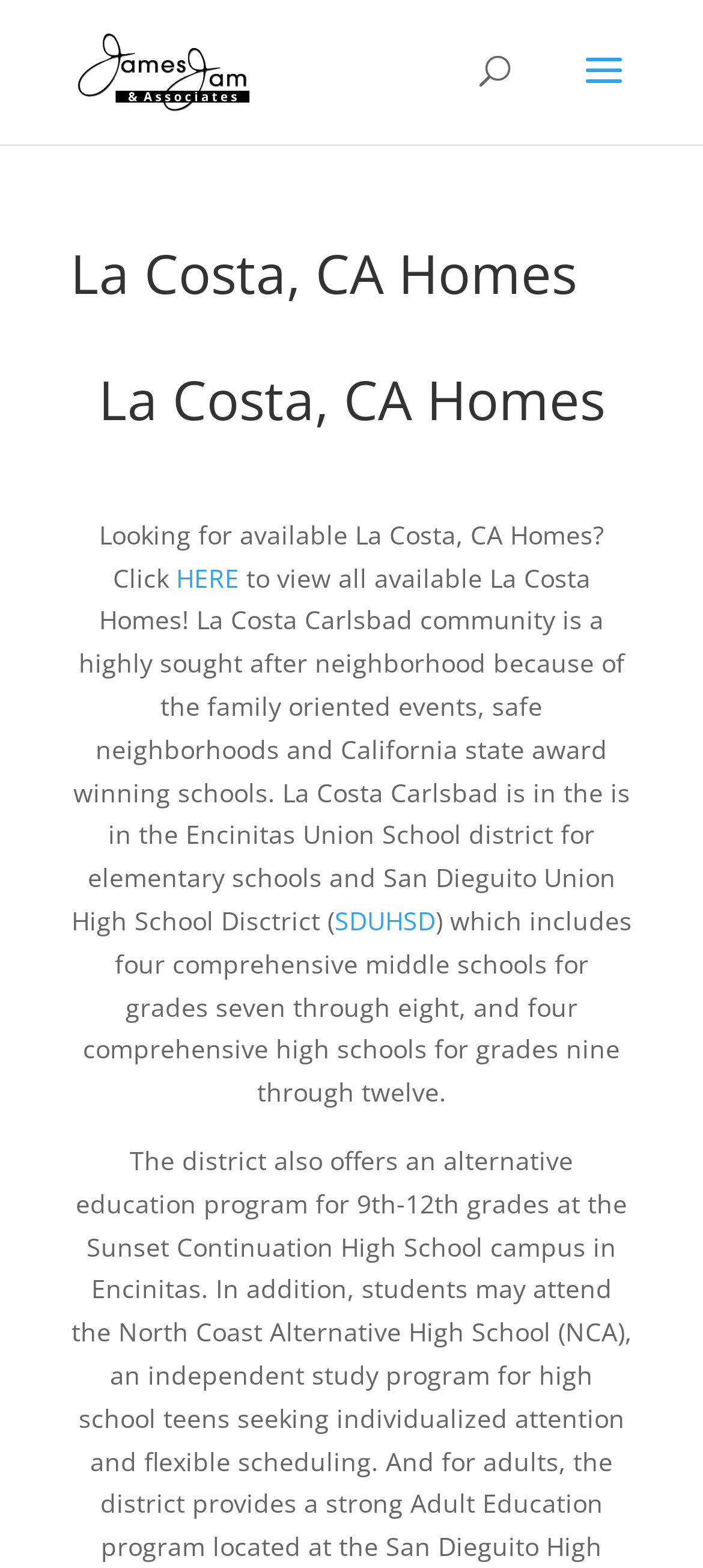How many comprehensive high schools are in the San Dieguito Union High School District?
Based on the screenshot, give a detailed explanation to answer the question.

The text on the page mentions that the San Dieguito Union High School District includes four comprehensive high schools for grades nine through twelve.